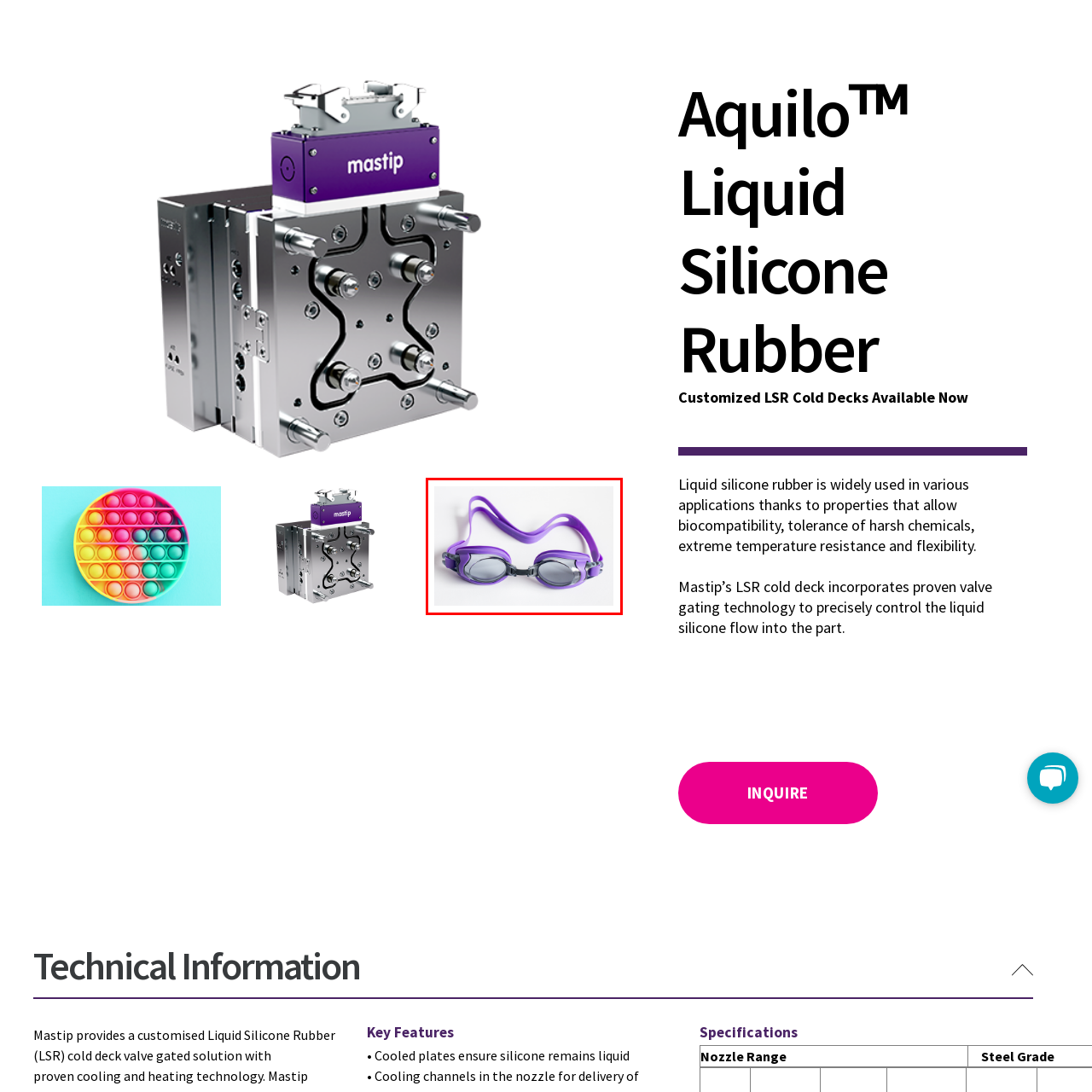Please look at the highlighted area within the red border and provide the answer to this question using just one word or phrase: 
Are the goggles suitable for competitive athletes?

Yes